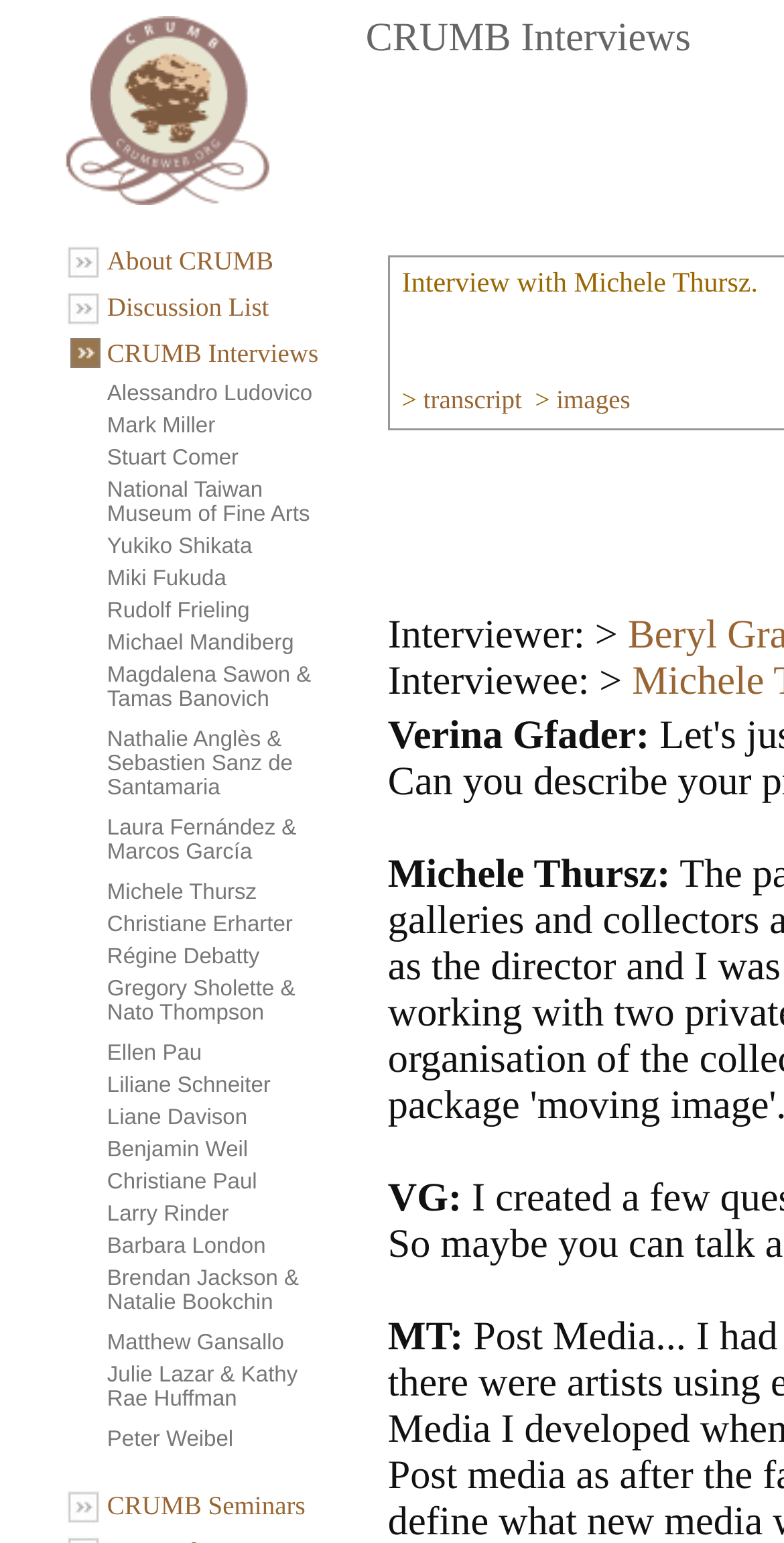What is the name of the museum?
Using the image as a reference, answer with just one word or a short phrase.

National Taiwan Museum of Fine Arts